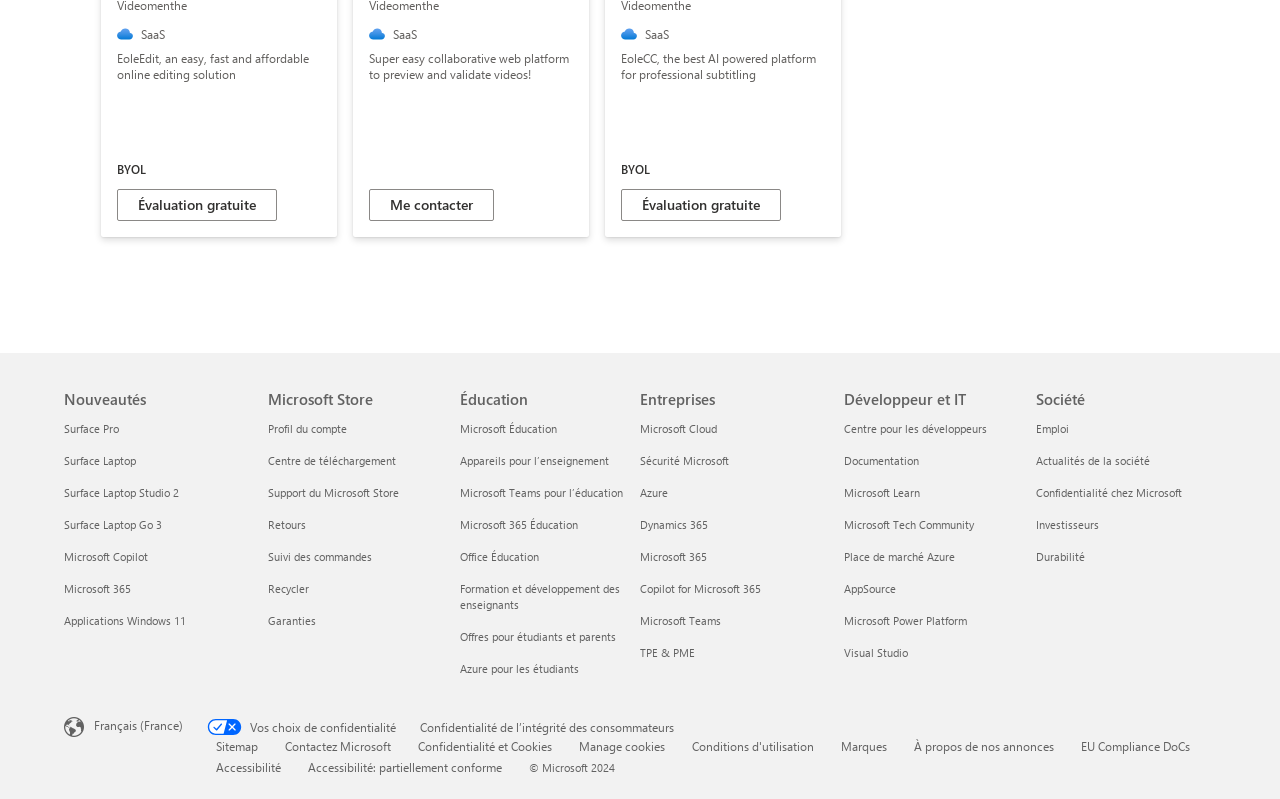Please determine the bounding box coordinates of the section I need to click to accomplish this instruction: "Select language".

[0.05, 0.895, 0.162, 0.925]